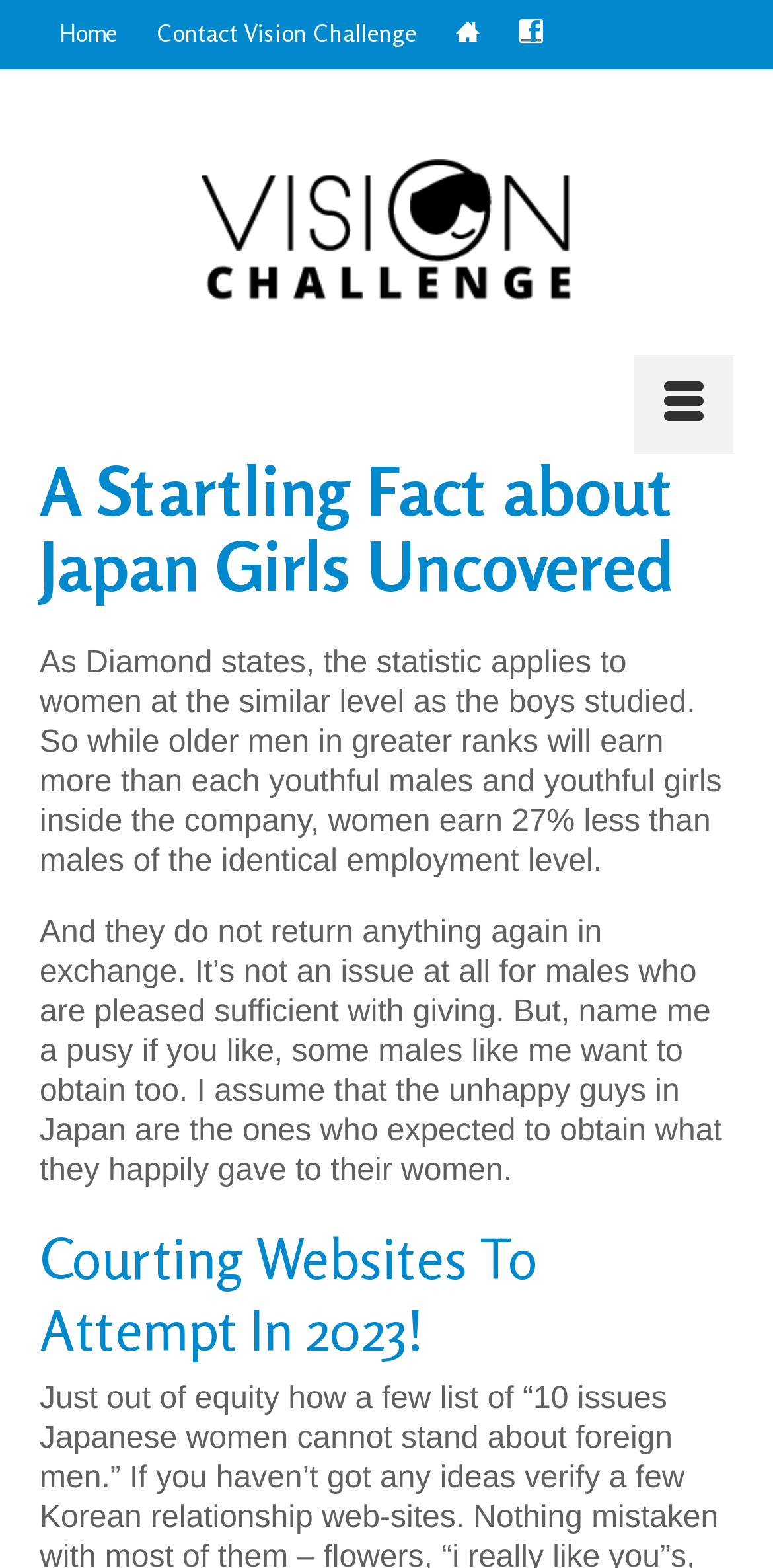Find the bounding box coordinates for the UI element that matches this description: "Contact Vision Challenge".

[0.177, 0.0, 0.564, 0.043]